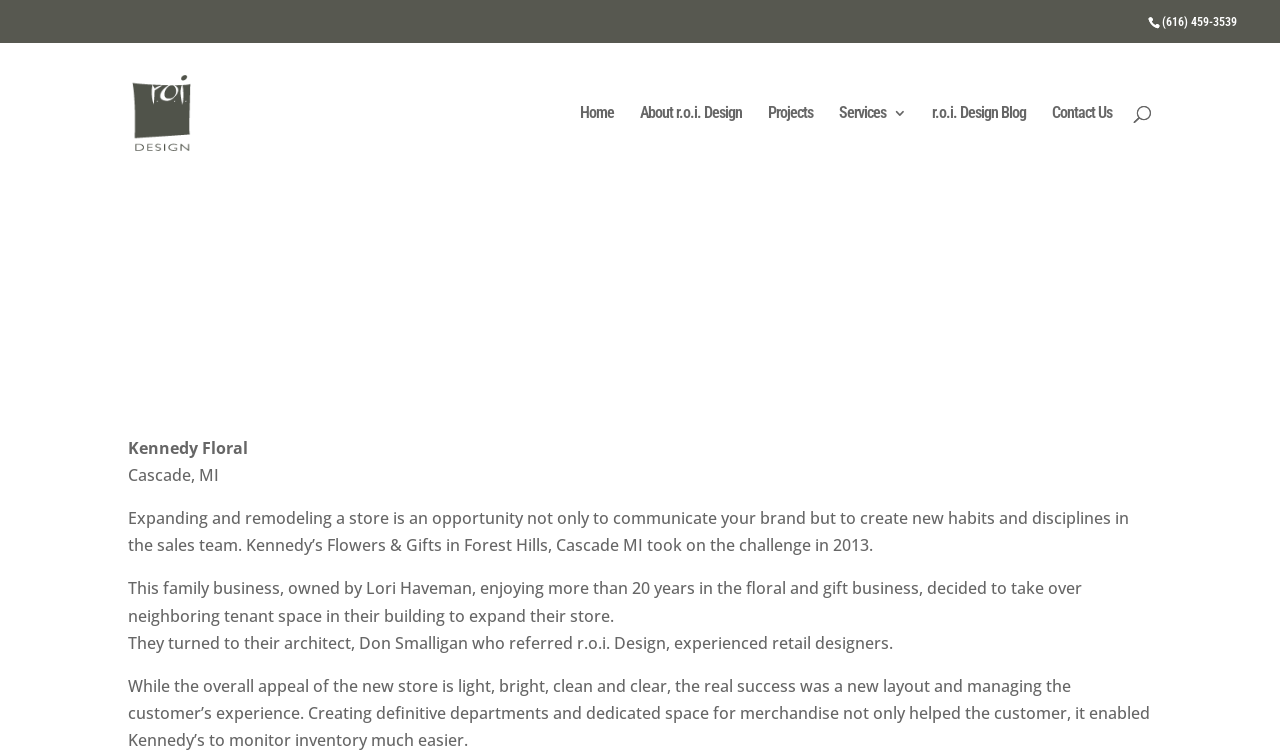What is the location of Kennedy Floral?
Answer the question with a detailed and thorough explanation.

I found the location of Kennedy Floral by looking at the static text element with the bounding box coordinates [0.1, 0.616, 0.171, 0.645] which contains the text 'Cascade, MI'.